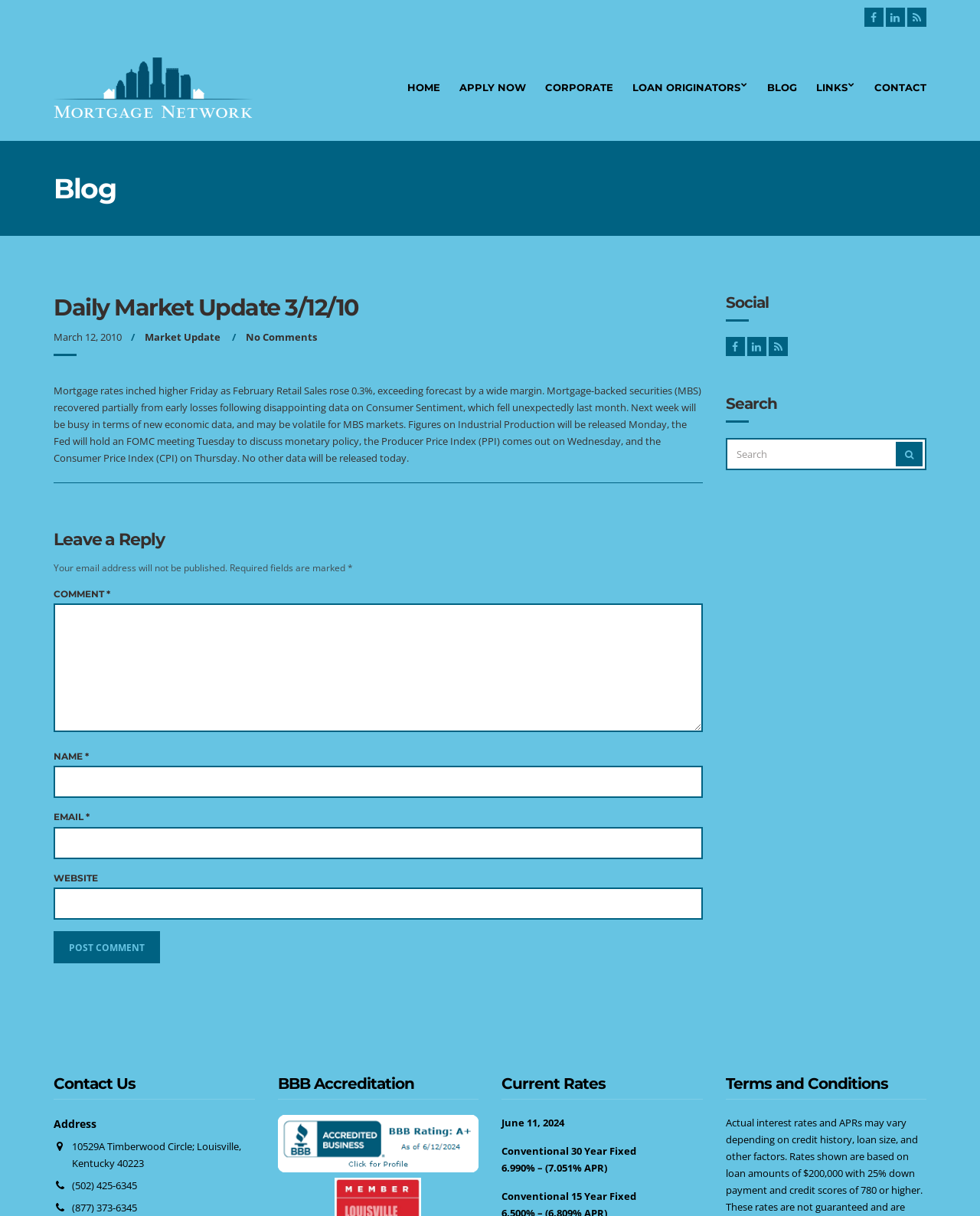Please specify the bounding box coordinates for the clickable region that will help you carry out the instruction: "Click HOME".

[0.416, 0.065, 0.449, 0.082]